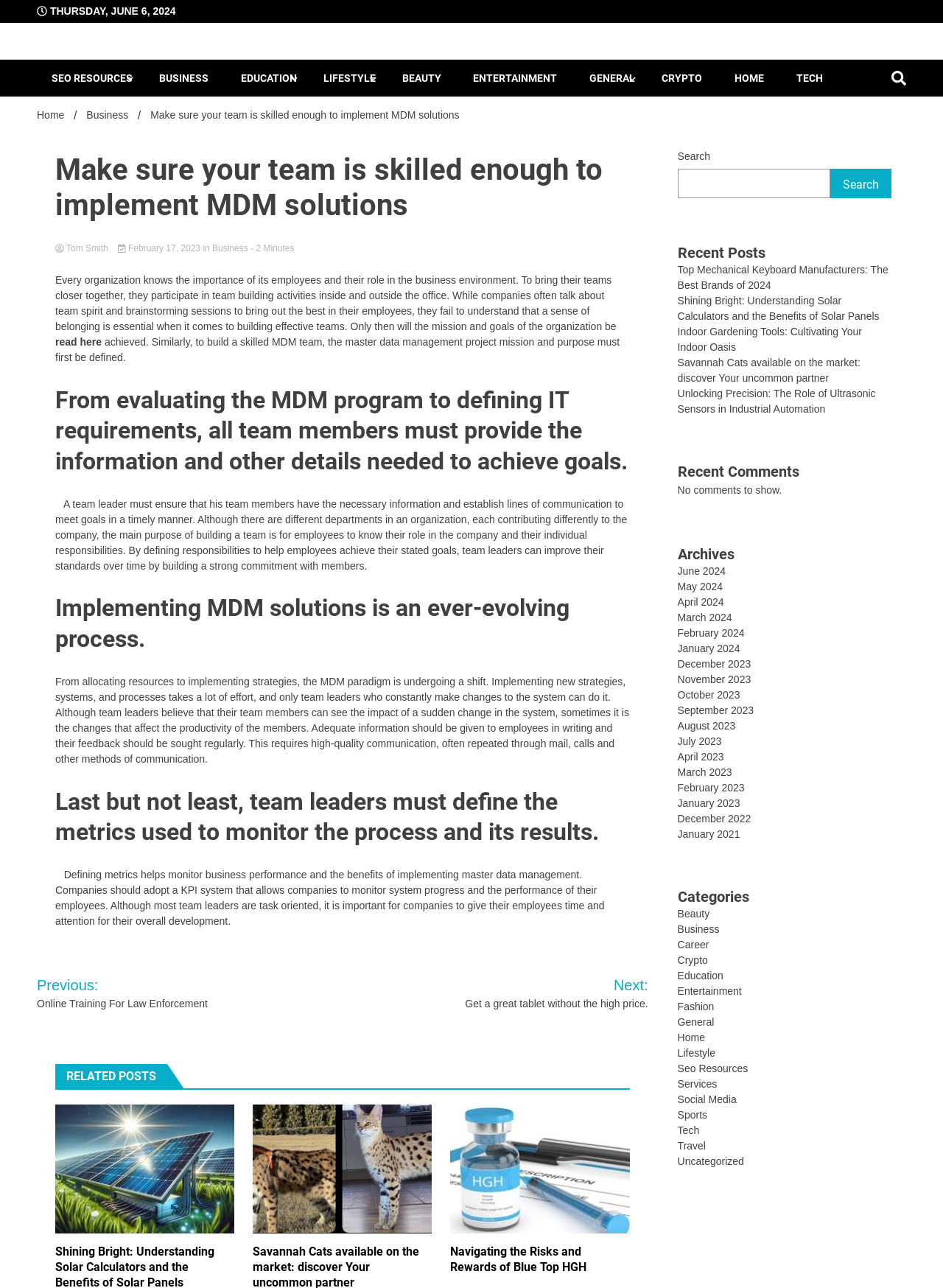For the following element description, predict the bounding box coordinates in the format (top-left x, top-left y, bottom-right x, bottom-right y). All values should be floating point numbers between 0 and 1. Description: Business

[0.092, 0.085, 0.136, 0.094]